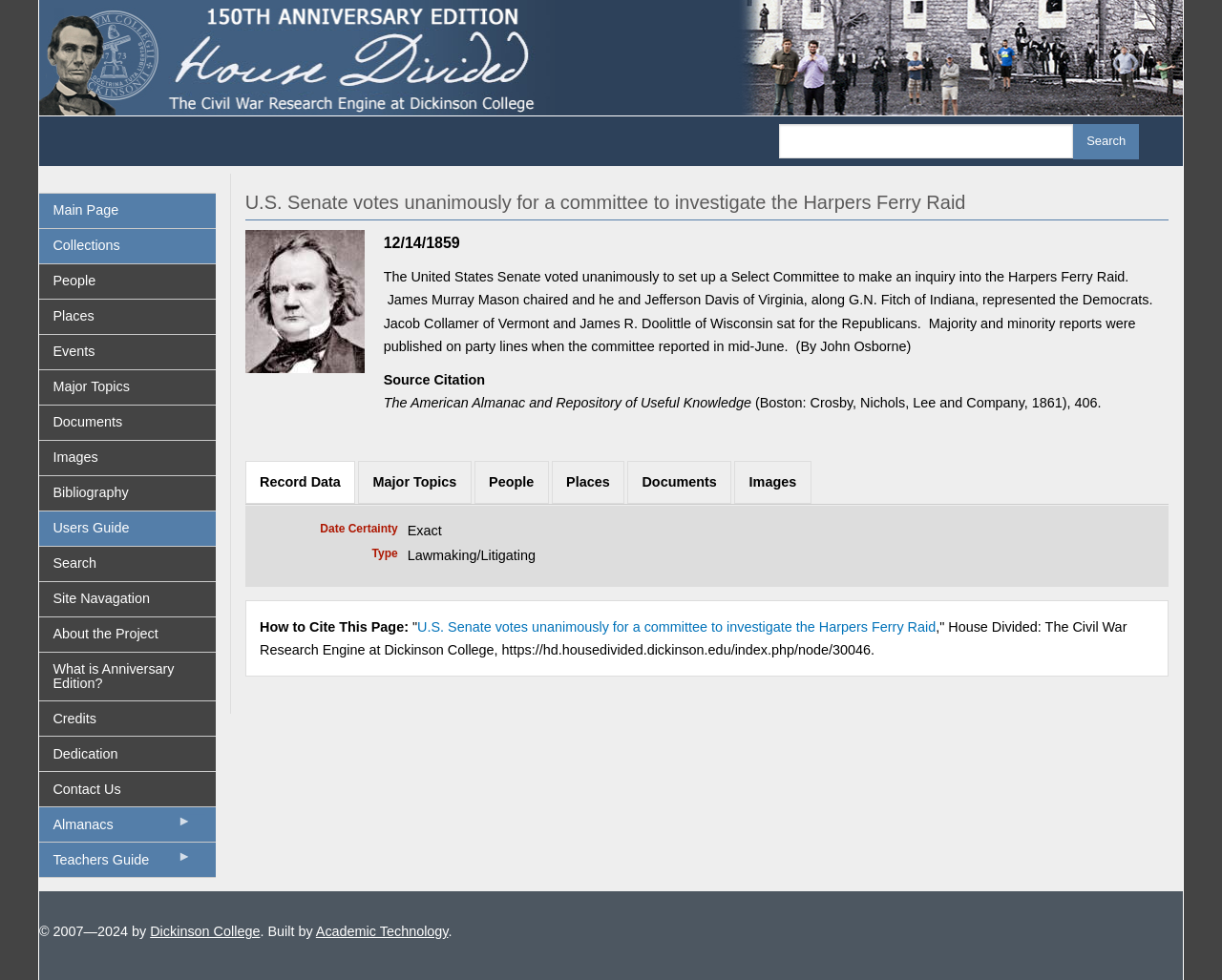Please find the bounding box coordinates of the element's region to be clicked to carry out this instruction: "Read more about the Harpers Ferry Raid".

[0.201, 0.196, 0.956, 0.217]